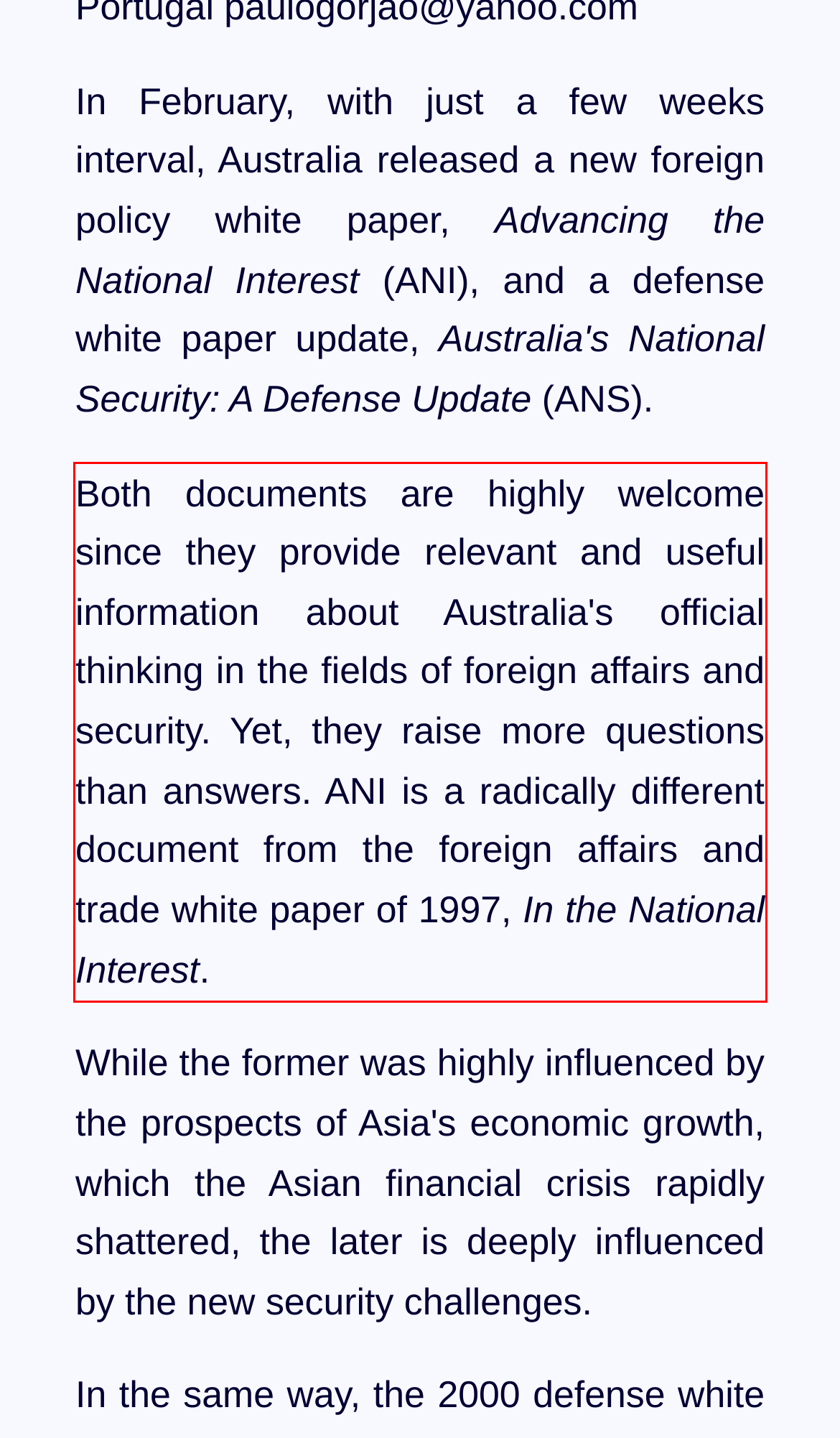With the provided screenshot of a webpage, locate the red bounding box and perform OCR to extract the text content inside it.

Both documents are highly welcome since they provide relevant and useful information about Australia's official thinking in the fields of foreign affairs and security. Yet, they raise more questions than answers. ANI is a radically different document from the foreign affairs and trade white paper of 1997, In the National Interest.